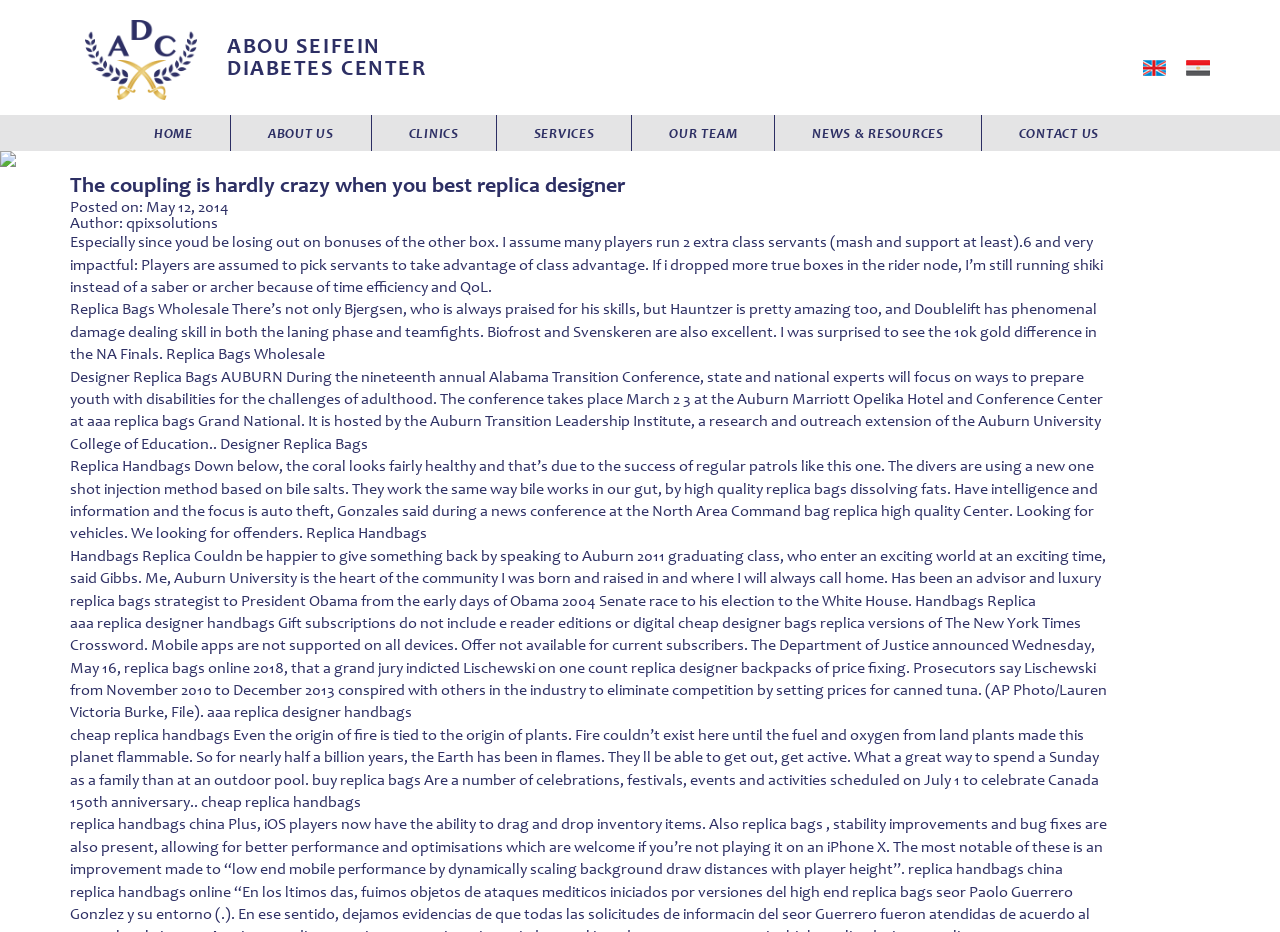Based on what you see in the screenshot, provide a thorough answer to this question: What is the name of the first clinic listed?

I looked at the links under the CLINICS section and found that the first clinic listed is Adult Diabetes Clinic.